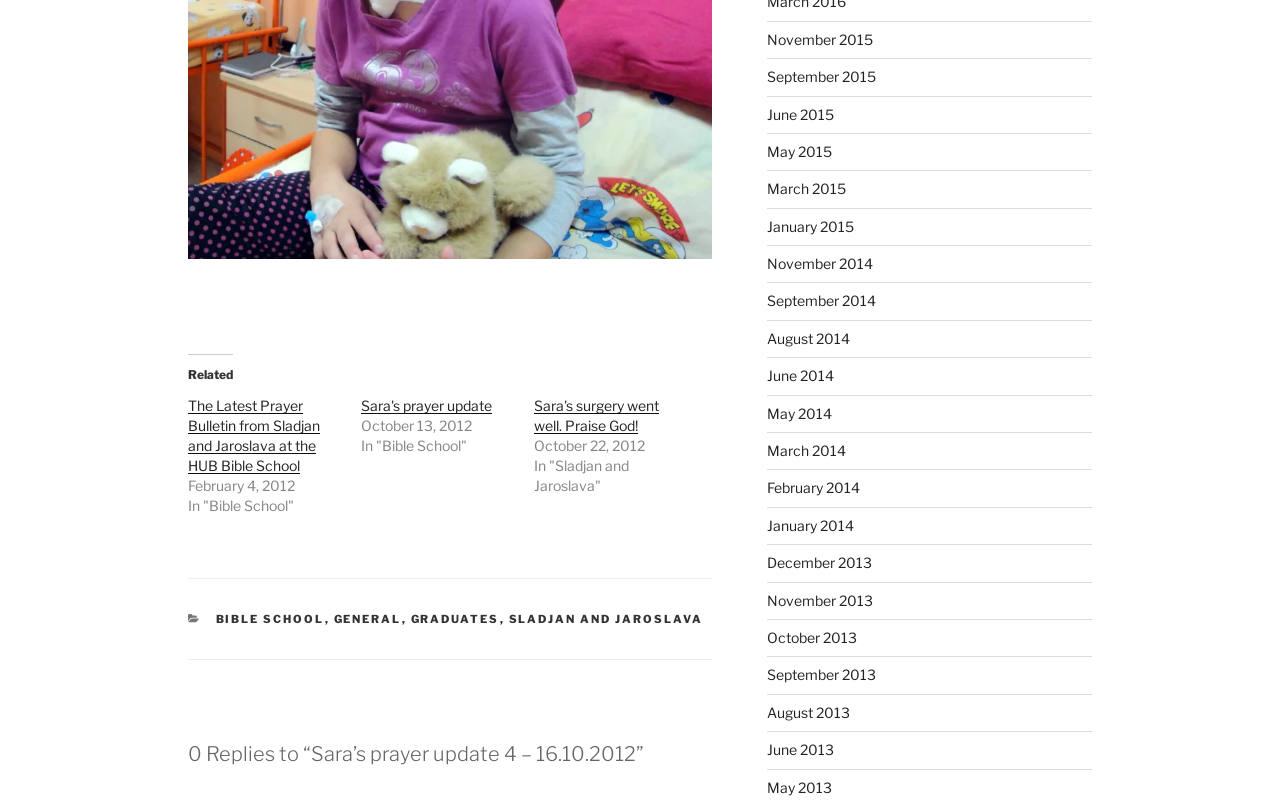Give the bounding box coordinates for the element described by: "March 2014".

[0.599, 0.553, 0.661, 0.574]